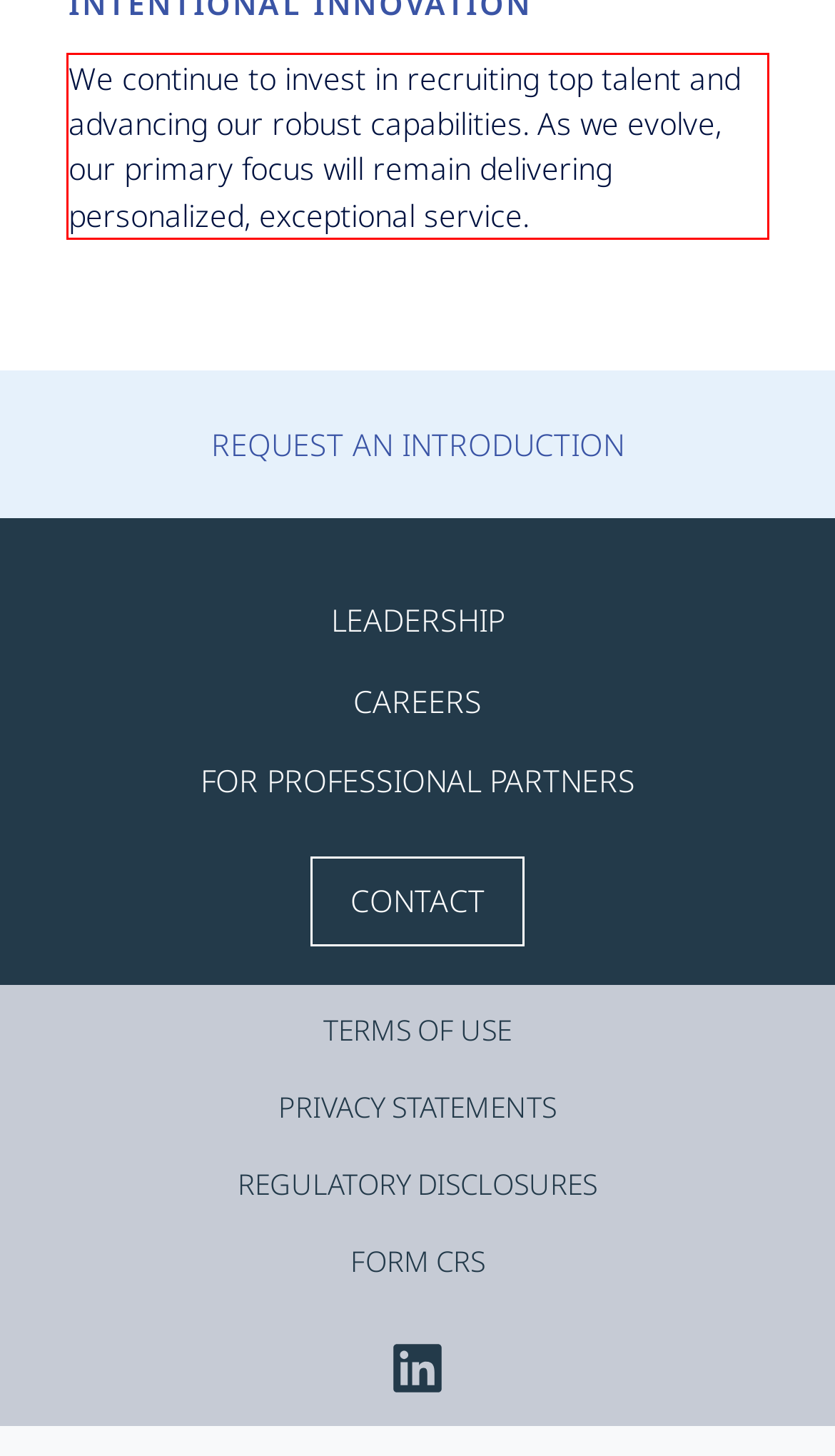Please examine the webpage screenshot containing a red bounding box and use OCR to recognize and output the text inside the red bounding box.

We continue to invest in recruiting top talent and advancing our robust capabilities. As we evolve, our primary focus will remain delivering personalized, exceptional service.